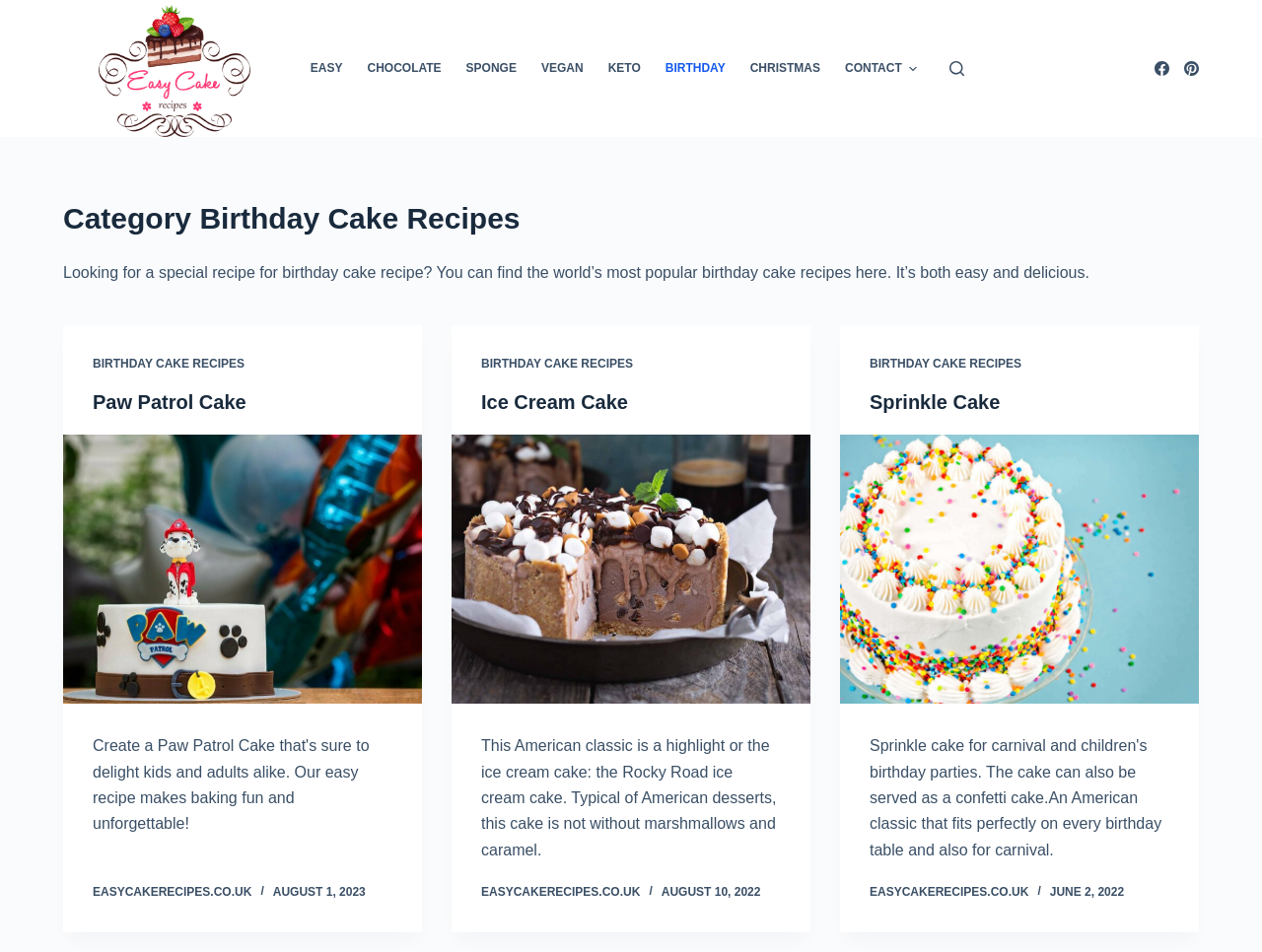What is the date of the latest article?
Kindly offer a comprehensive and detailed response to the question.

I looked for the most recent date mentioned in the articles and found that the latest article was published on AUGUST 1, 2023.